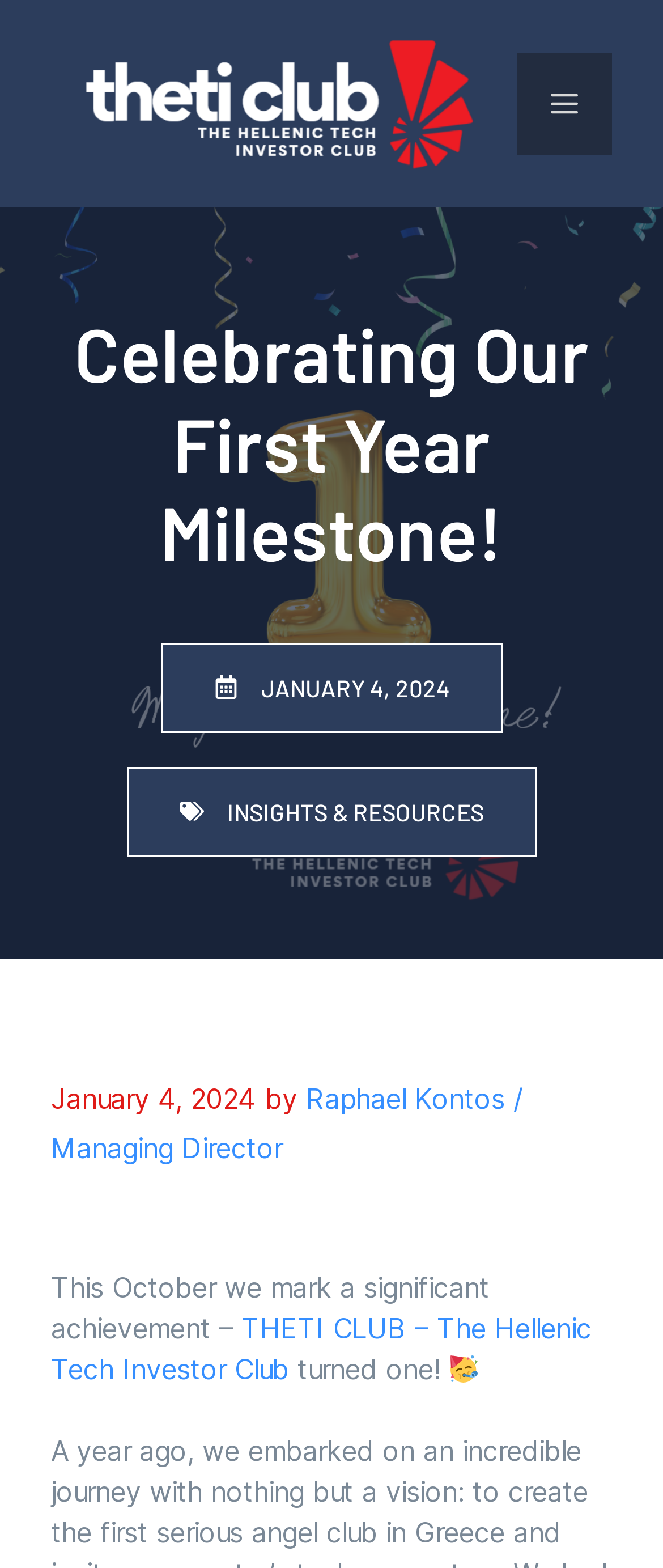What is the achievement being celebrated?
Answer the question with a thorough and detailed explanation.

I found the answer by reading the text on the webpage, which says 'This October we mark a significant achievement – THETI CLUB – The Hellenic Tech Investor Club turned one!'.